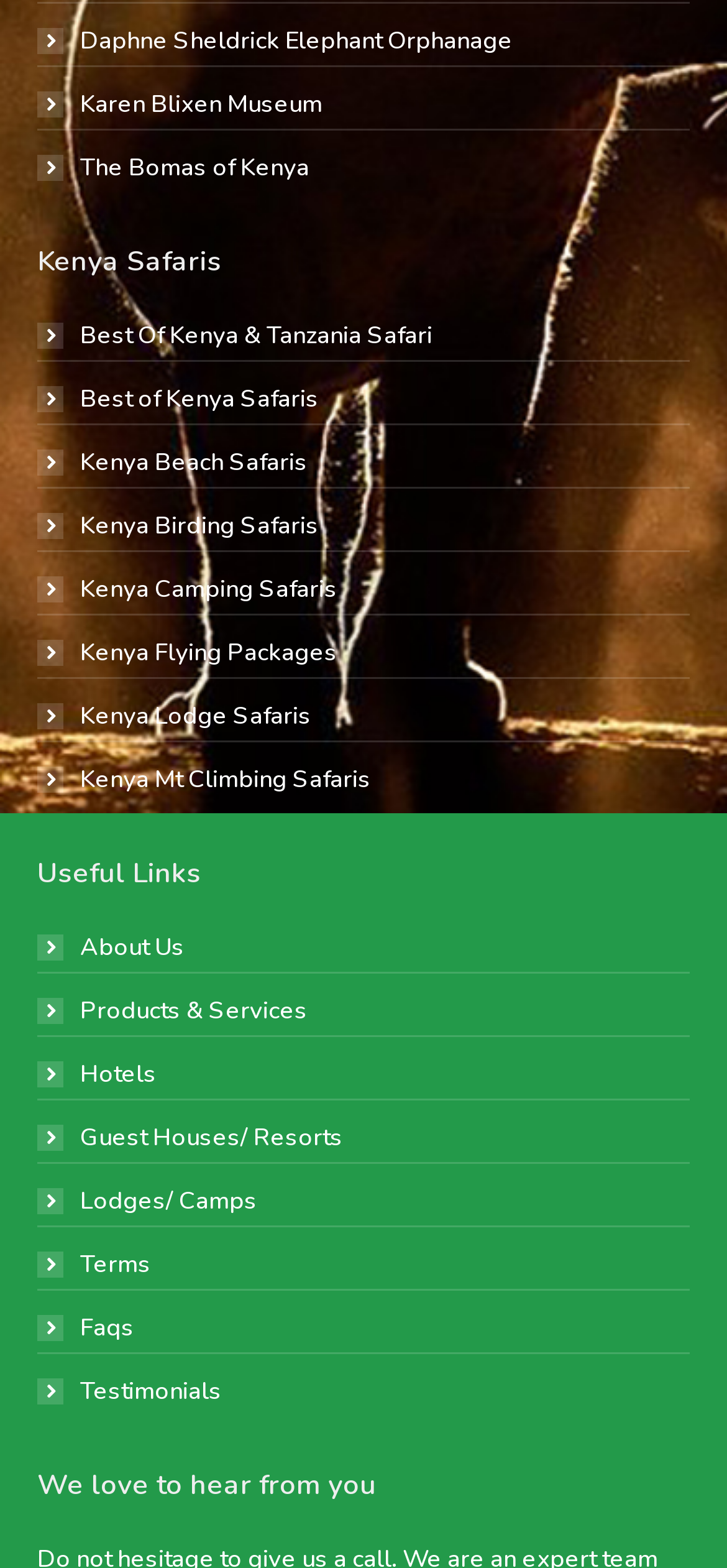Determine the bounding box coordinates of the region I should click to achieve the following instruction: "Explore Best Of Kenya & Tanzania Safari". Ensure the bounding box coordinates are four float numbers between 0 and 1, i.e., [left, top, right, bottom].

[0.051, 0.202, 0.595, 0.226]